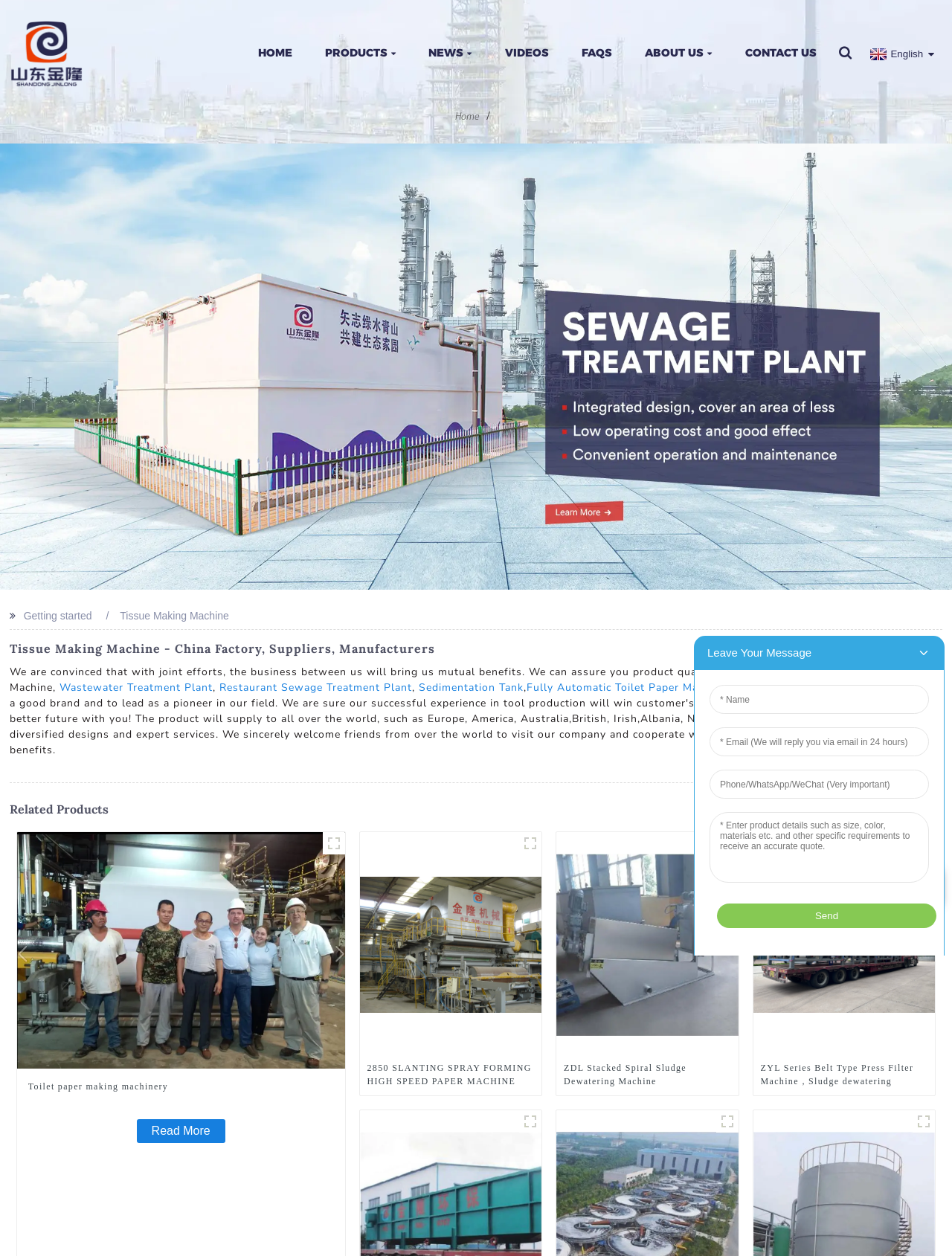Please predict the bounding box coordinates of the element's region where a click is necessary to complete the following instruction: "Read more about Toilet paper making machinery". The coordinates should be represented by four float numbers between 0 and 1, i.e., [left, top, right, bottom].

[0.143, 0.891, 0.237, 0.91]